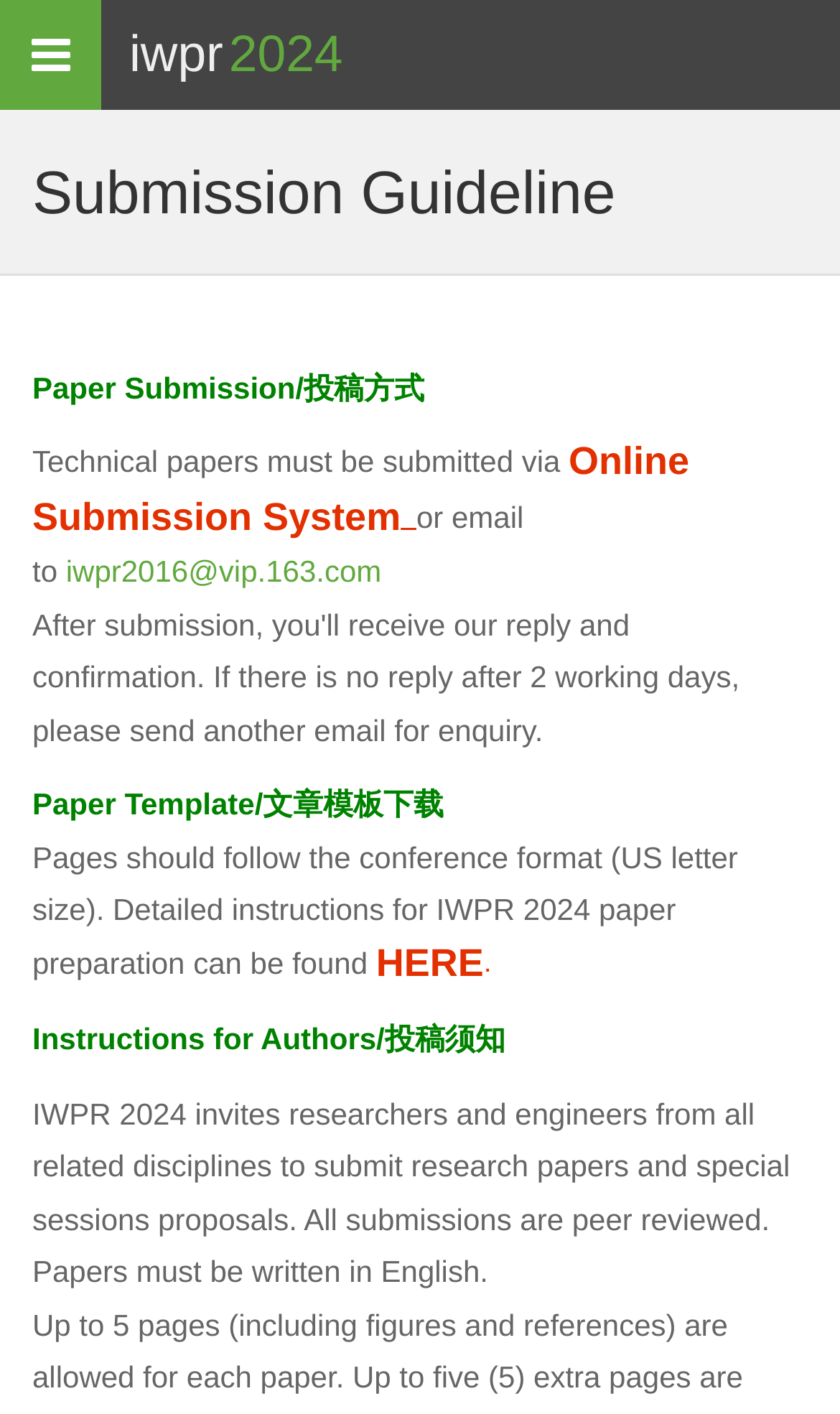How can I get detailed instructions for IWPR 2024 paper preparation?
From the screenshot, provide a brief answer in one word or phrase.

Click on the 'HERE' link